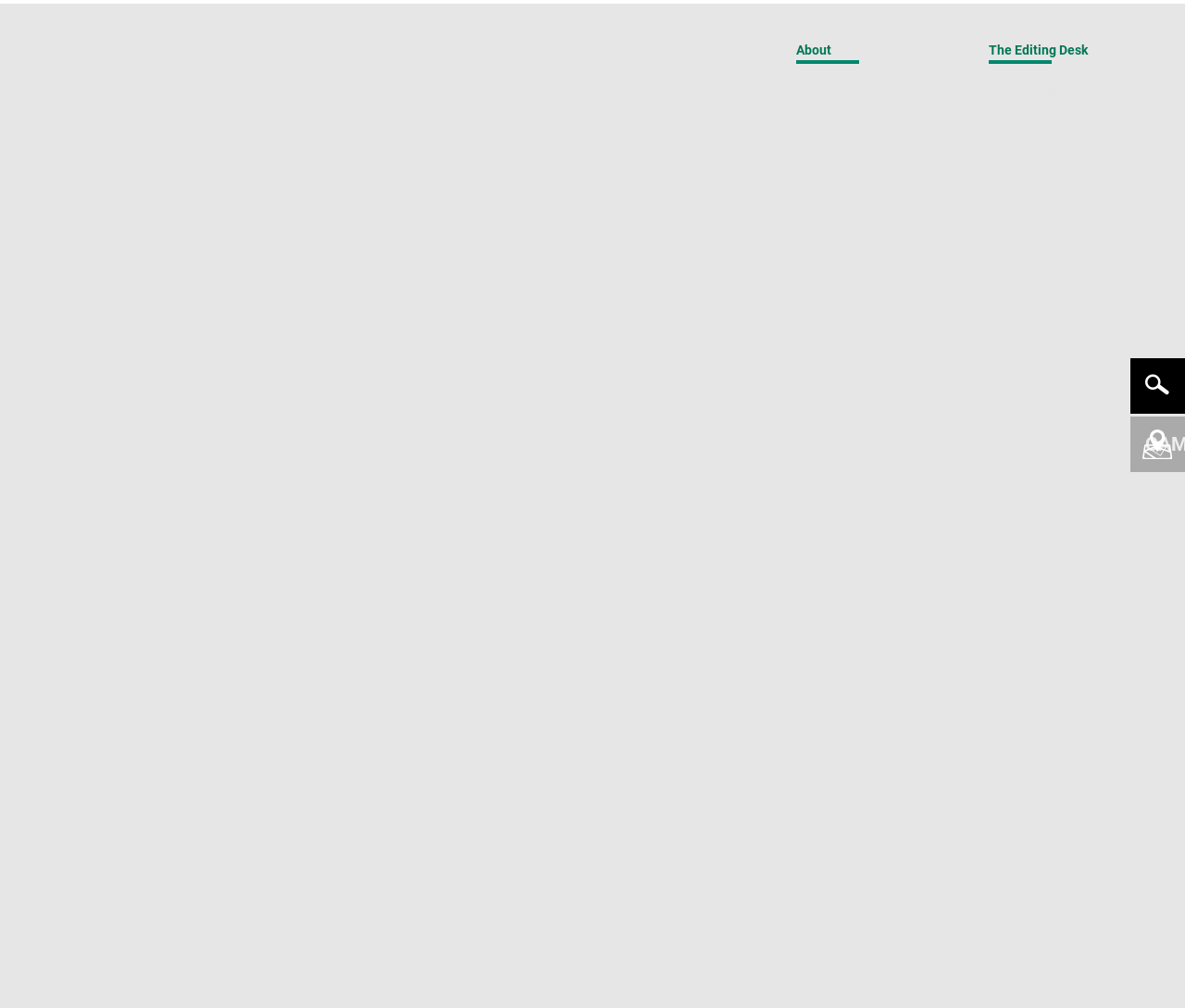What is the time of the event on Thursday, 23 June 2022?
Refer to the image and provide a thorough answer to the question.

I found the answer by looking at the event details, which mentions the time as 4:00 p.m.